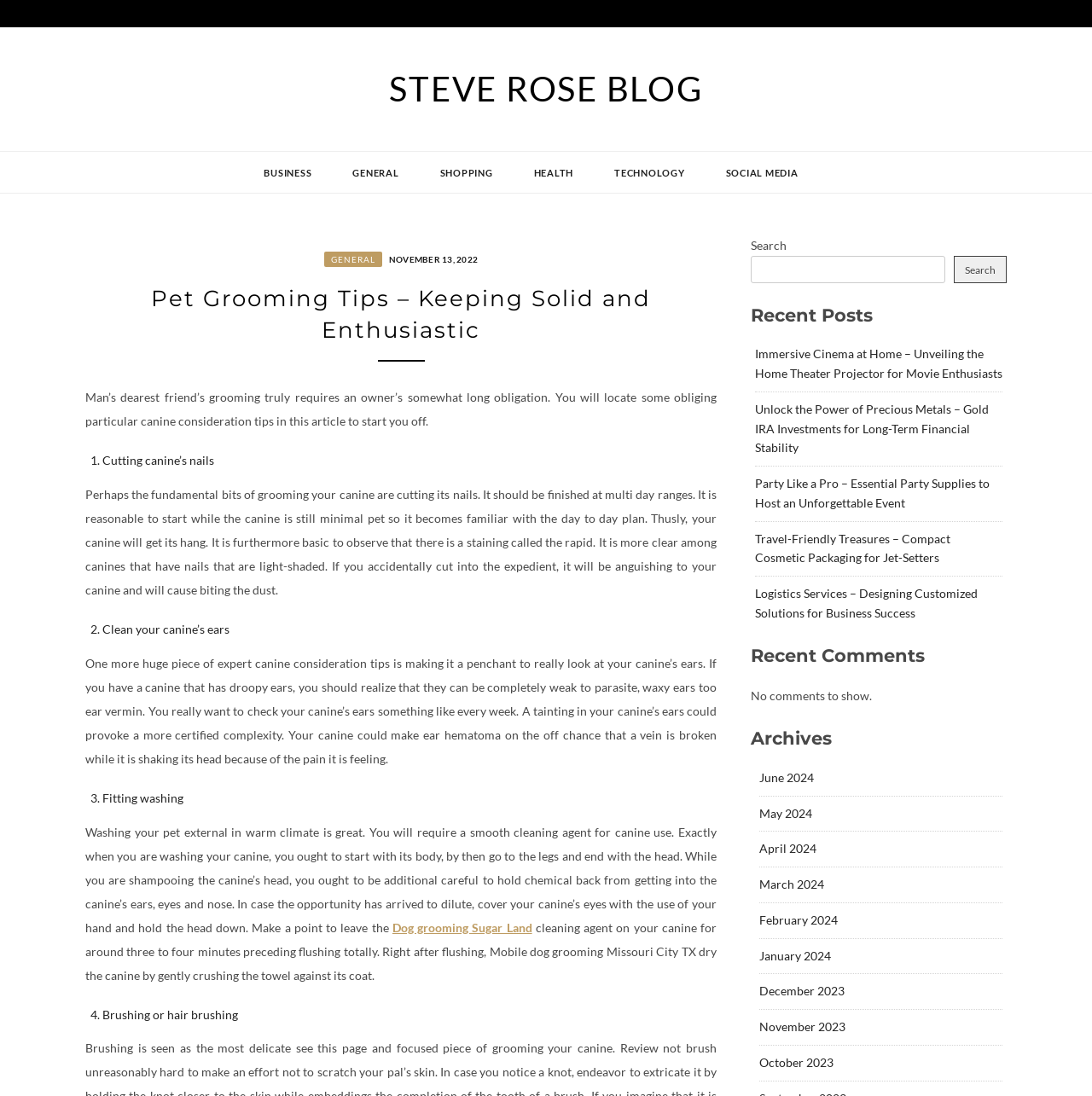Extract the main title from the webpage and generate its text.

STEVE ROSE BLOG